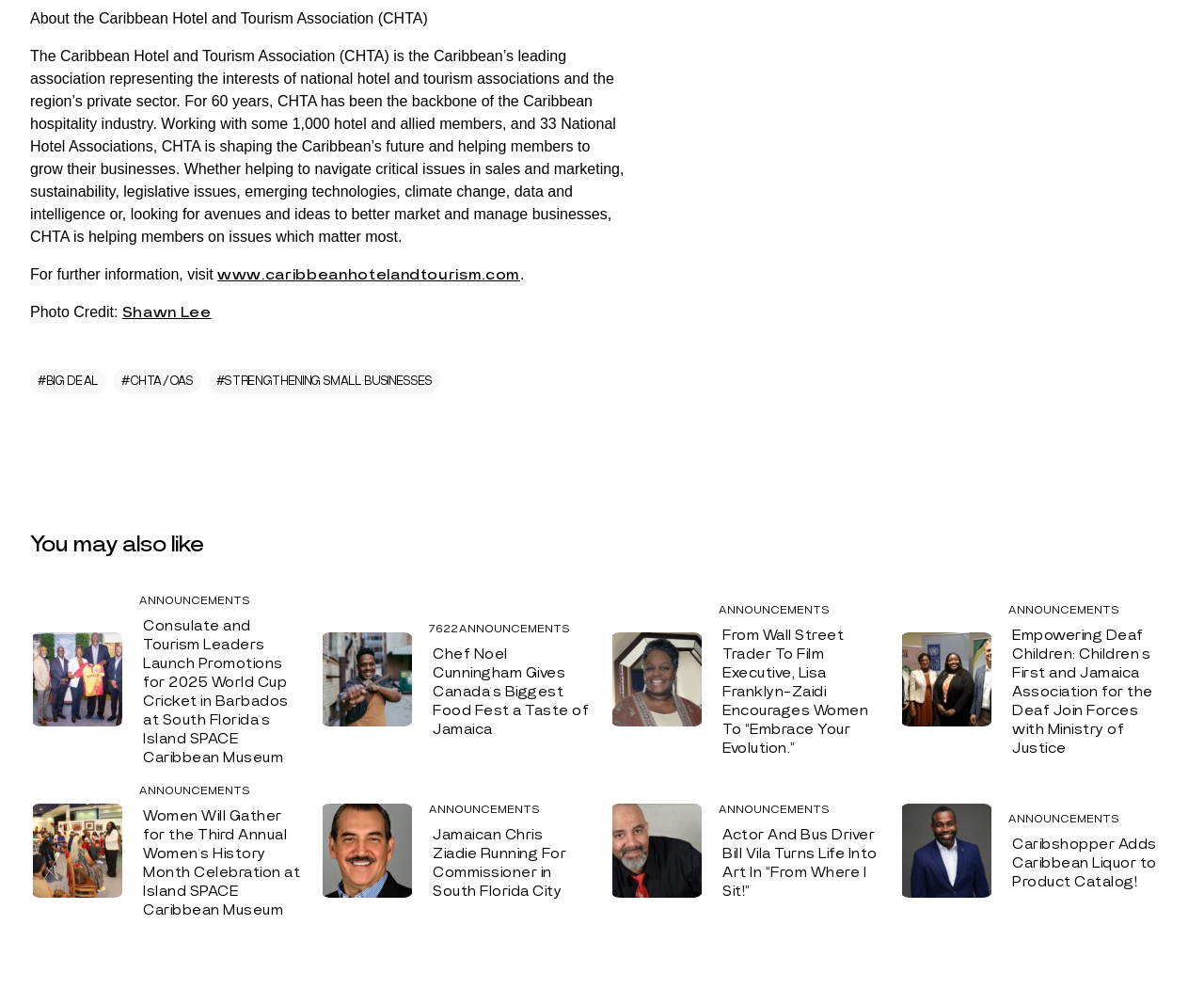Determine the coordinates of the bounding box for the clickable area needed to execute this instruction: "Check the Facebook link".

None